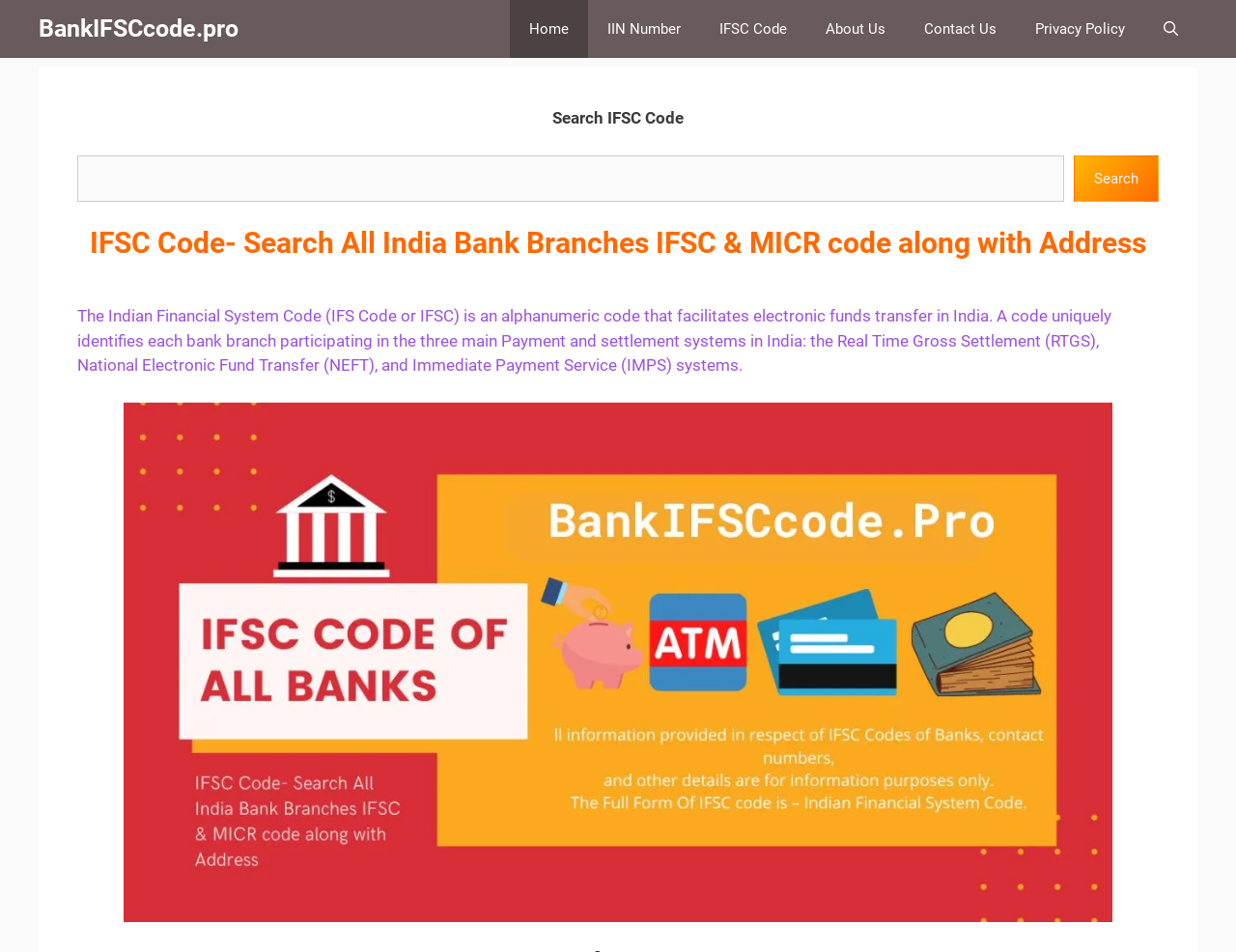Determine the bounding box coordinates of the section to be clicked to follow the instruction: "Open Search Bar". The coordinates should be given as four float numbers between 0 and 1, formatted as [left, top, right, bottom].

[0.926, 0.0, 0.969, 0.061]